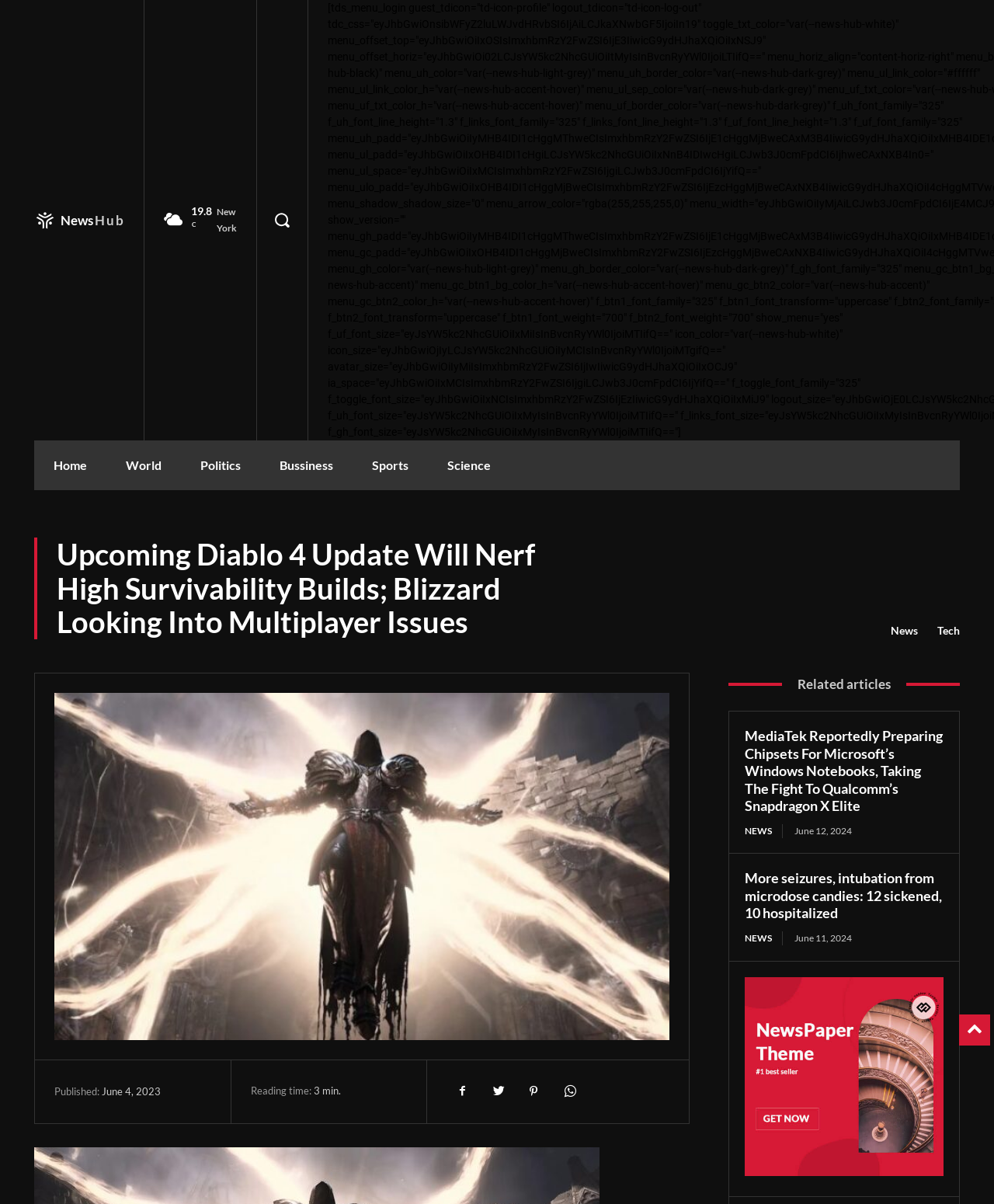Find and provide the bounding box coordinates for the UI element described with: "WhatsApp".

[0.557, 0.893, 0.589, 0.919]